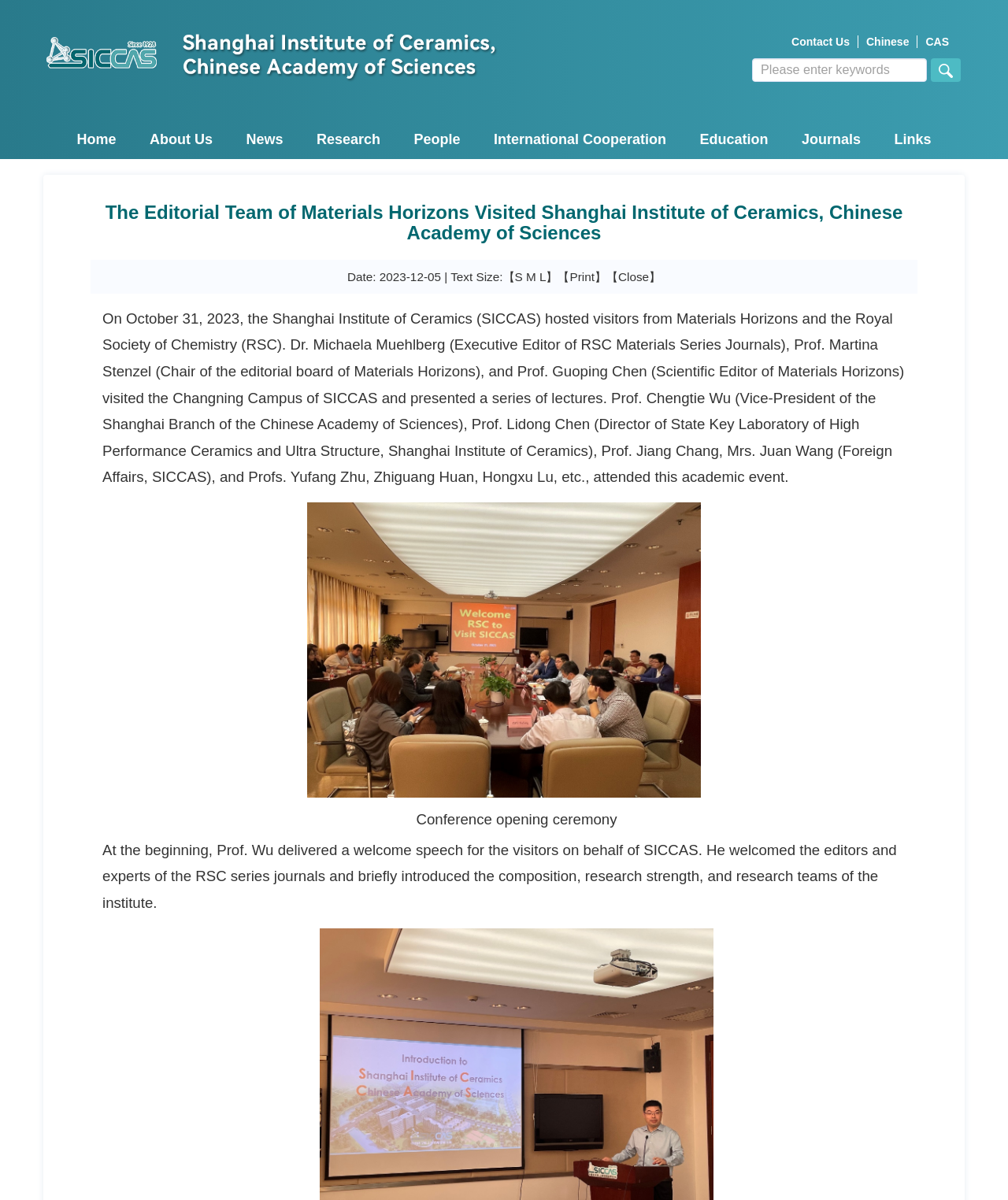Please identify the bounding box coordinates of the region to click in order to complete the task: "Click the 'Print' button". The coordinates must be four float numbers between 0 and 1, specified as [left, top, right, bottom].

[0.554, 0.225, 0.602, 0.236]